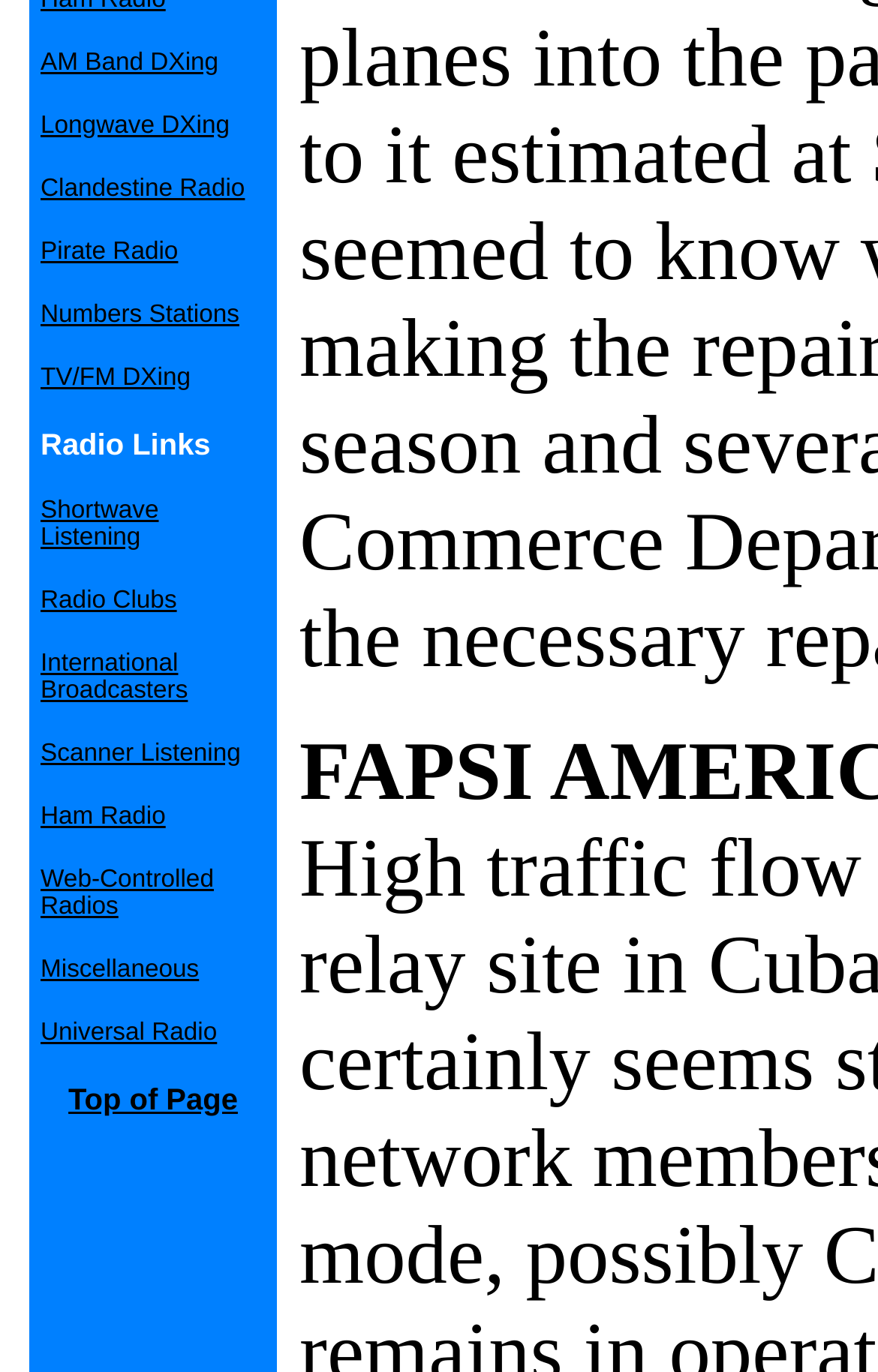Locate the bounding box coordinates of the element that needs to be clicked to carry out the instruction: "Click on AM Band DXing". The coordinates should be given as four float numbers ranging from 0 to 1, i.e., [left, top, right, bottom].

[0.046, 0.029, 0.249, 0.057]